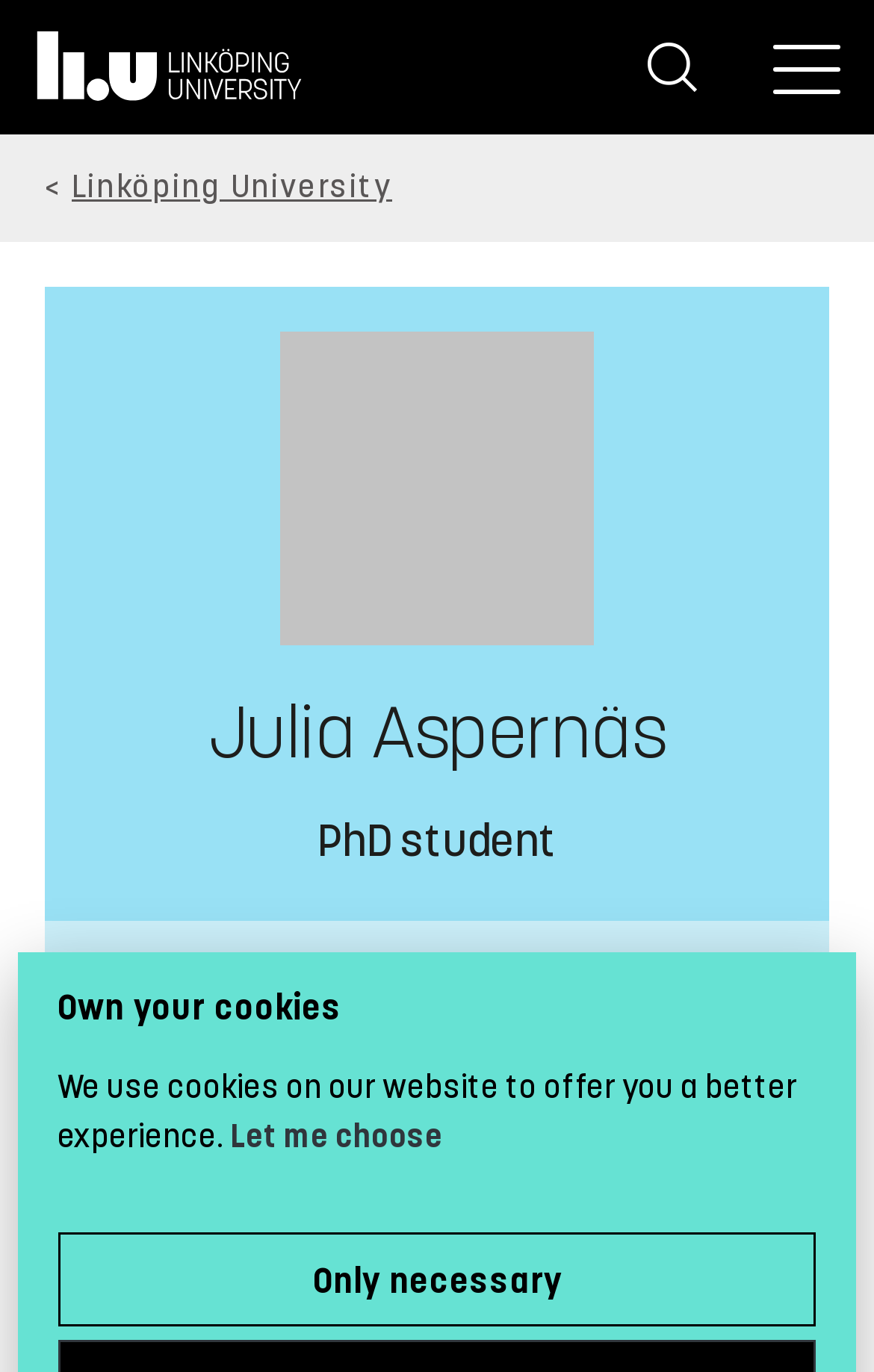Identify the bounding box coordinates for the UI element described as follows: Let me choose. Use the format (top-left x, top-left y, bottom-right x, bottom-right y) and ensure all values are floating point numbers between 0 and 1.

[0.263, 0.813, 0.507, 0.843]